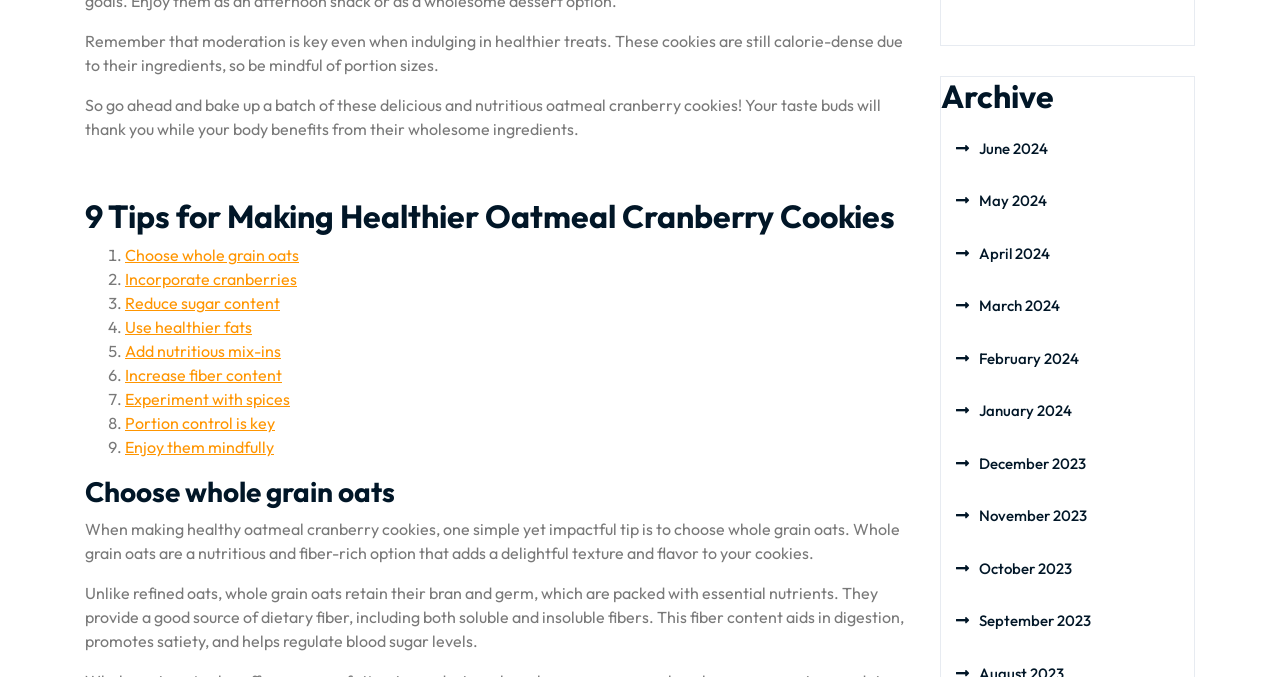Please specify the bounding box coordinates for the clickable region that will help you carry out the instruction: "Read the benefits of using whole grain oats".

[0.066, 0.861, 0.706, 0.962]